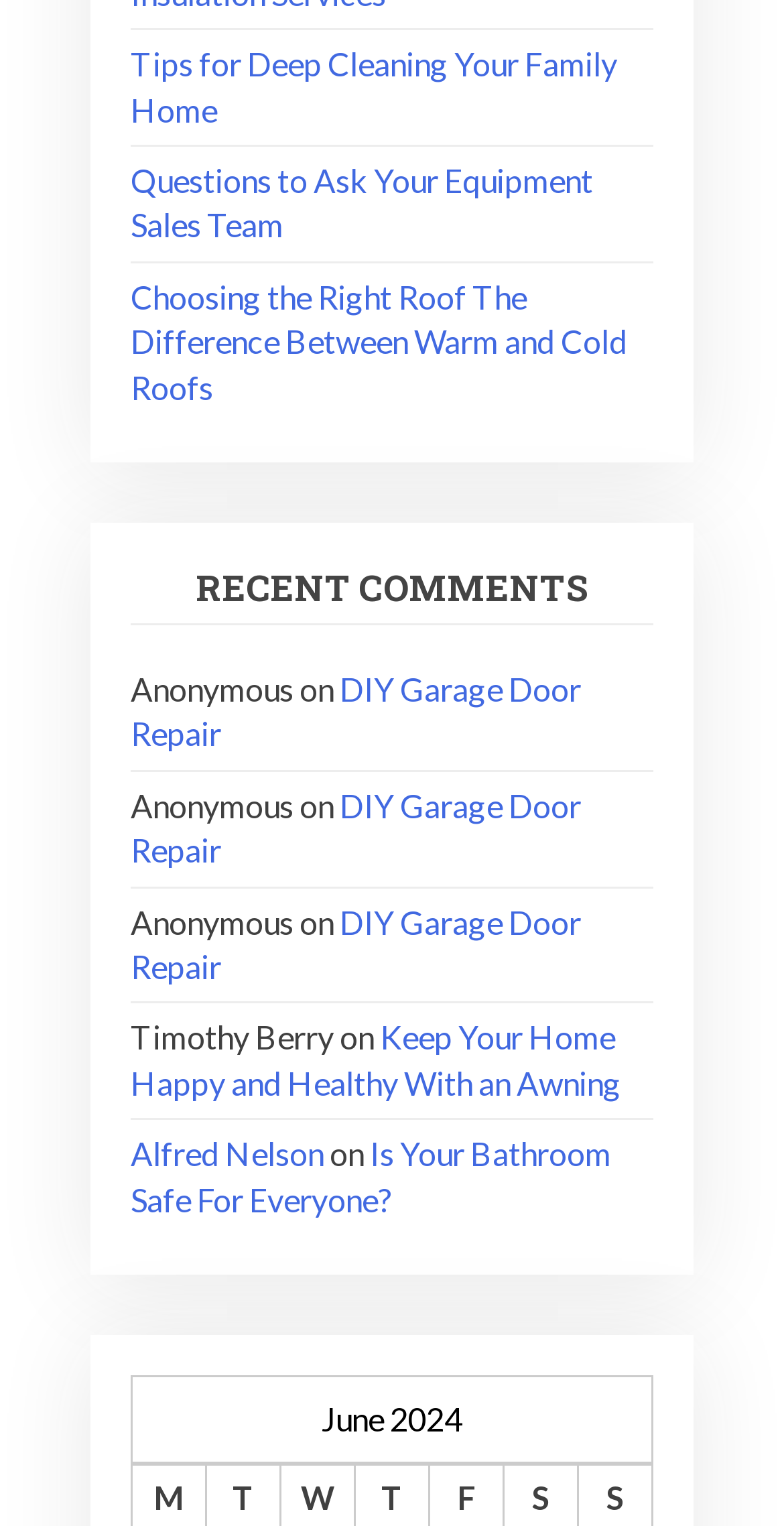Kindly determine the bounding box coordinates of the area that needs to be clicked to fulfill this instruction: "Learn about DIY garage door repair".

[0.167, 0.439, 0.741, 0.493]